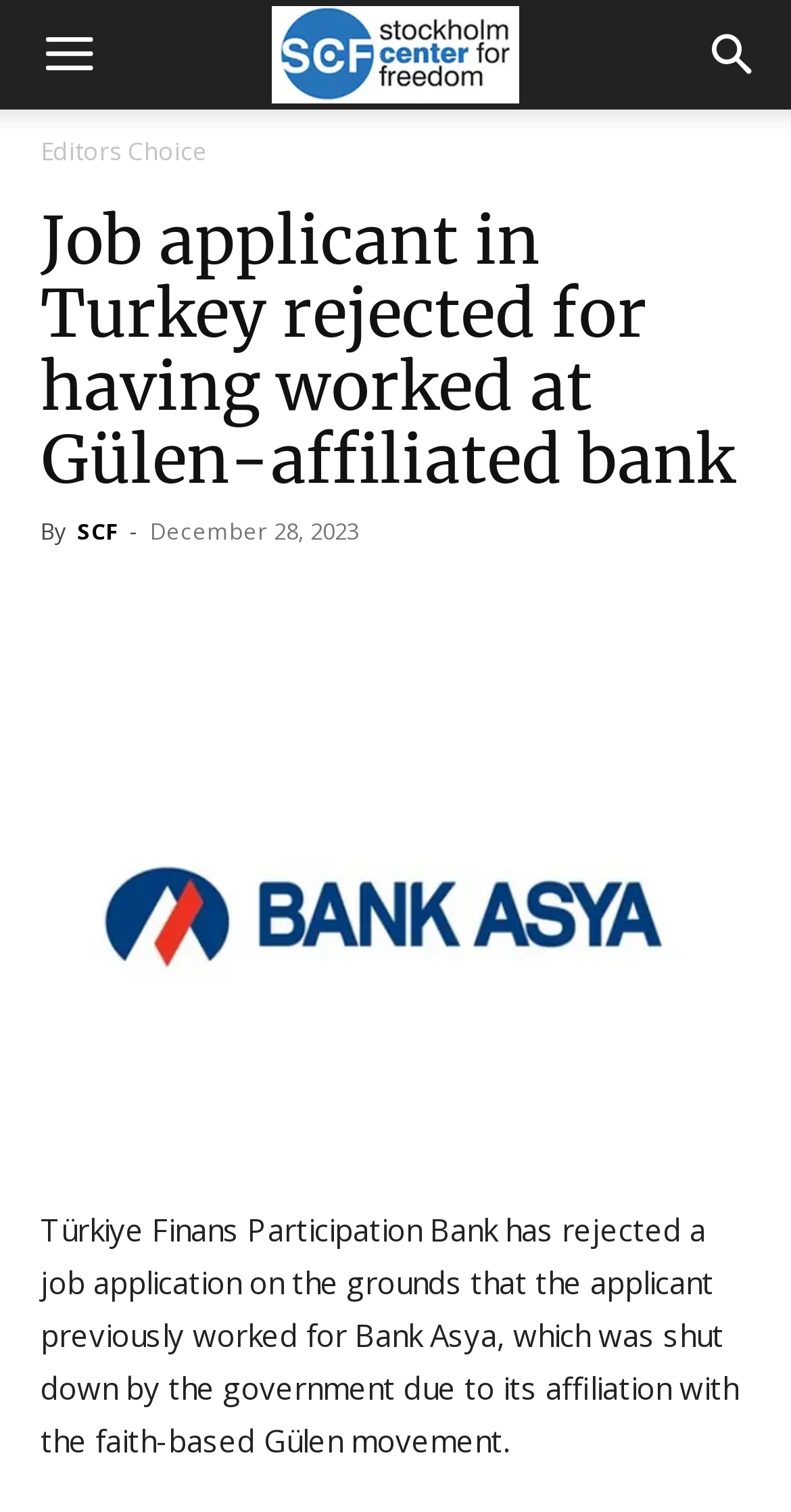What is the name of the movement affiliated with Bank Asya?
Use the information from the image to give a detailed answer to the question.

I found this answer by reading the text in the main content area of the webpage, which states '...Bank Asya, which was shut down by the government due to its affiliation with the faith-based Gülen movement'.